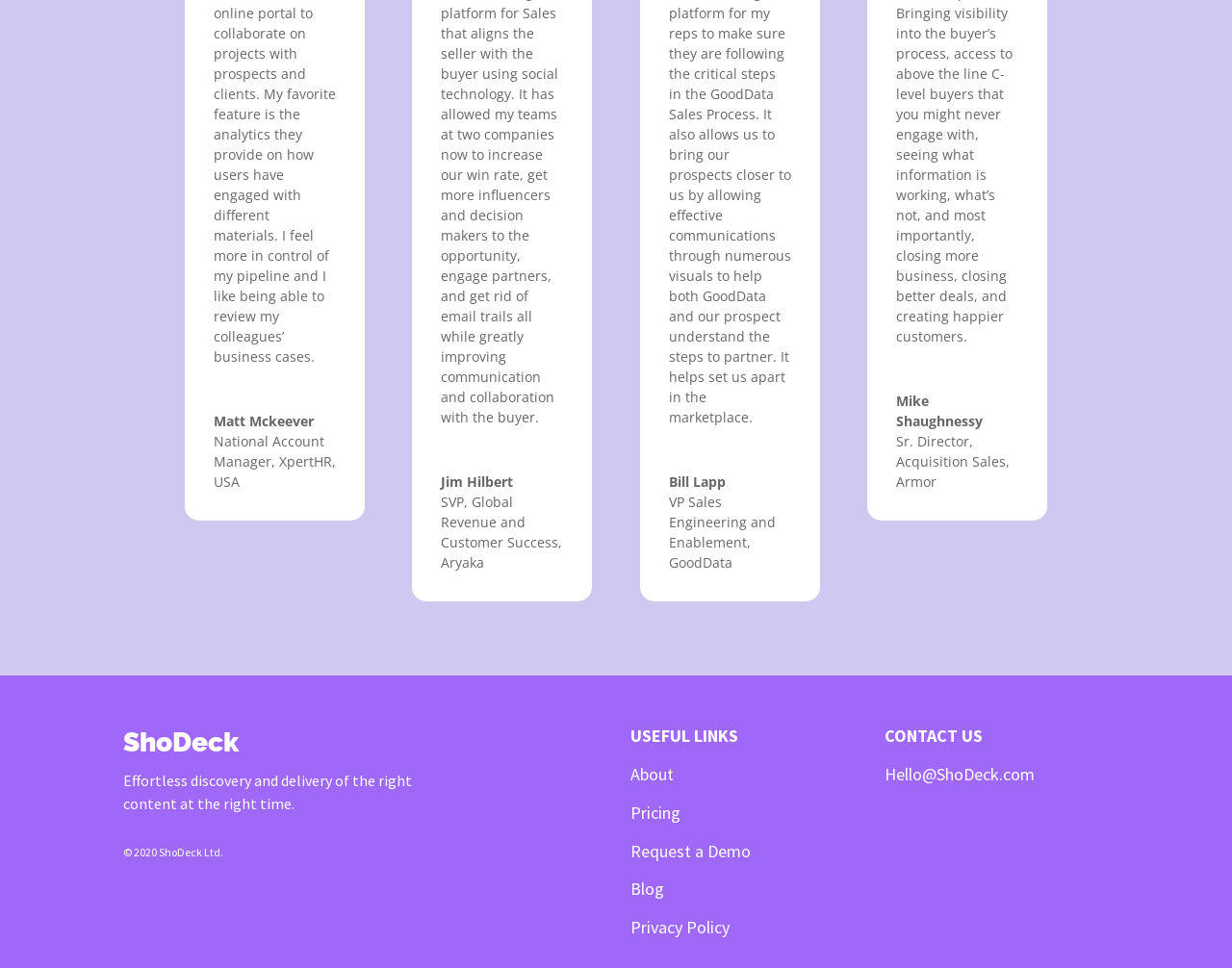What is the company of Jim Hilbert?
Using the details shown in the screenshot, provide a comprehensive answer to the question.

I found Jim Hilbert's company by looking at the text next to his name, which says 'SVP, Global Revenue and Customer Success' and then 'Aryaka'.